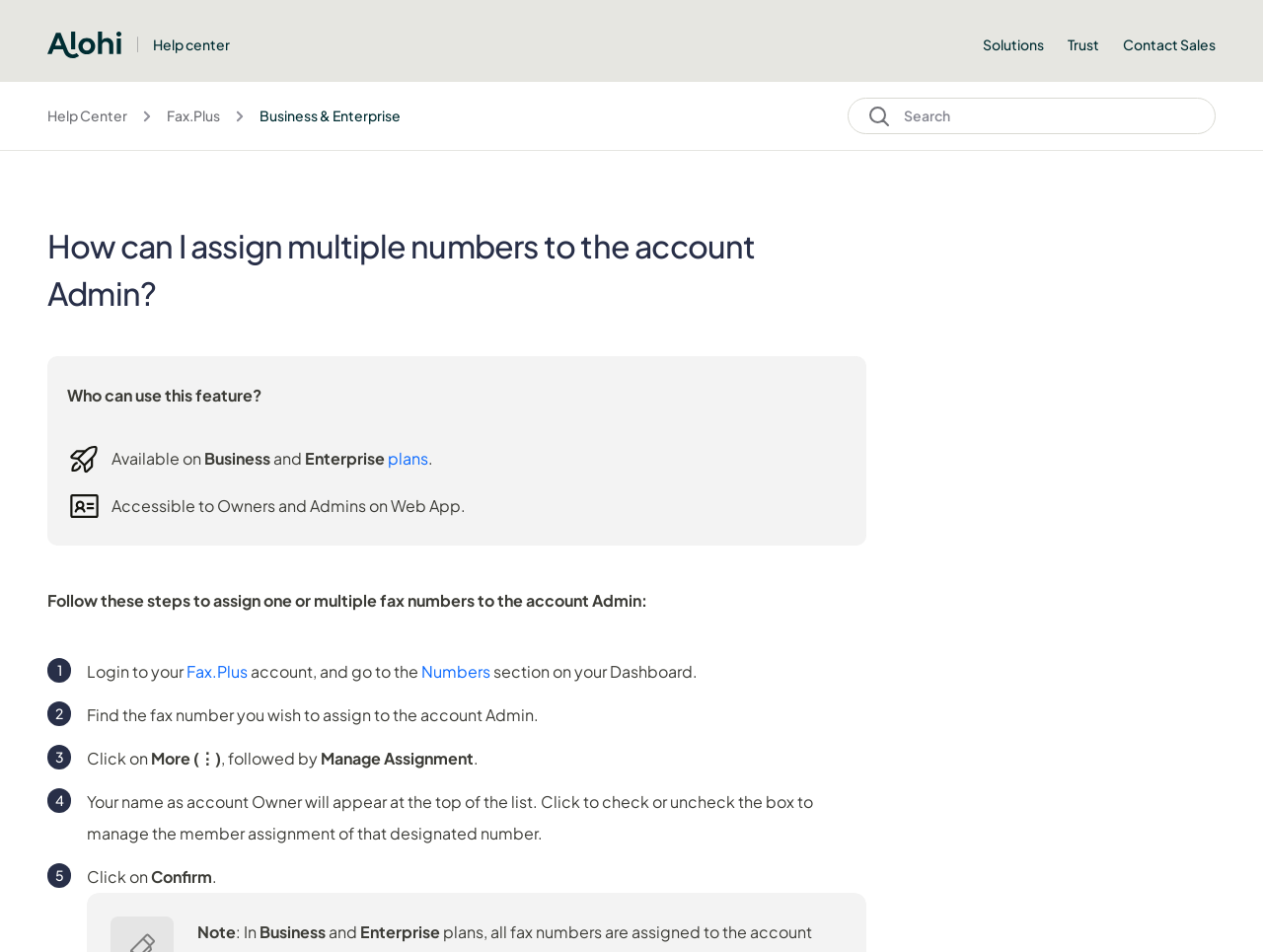Extract the bounding box coordinates of the UI element described by: "Trust". The coordinates should include four float numbers ranging from 0 to 1, e.g., [left, top, right, bottom].

[0.845, 0.036, 0.87, 0.058]